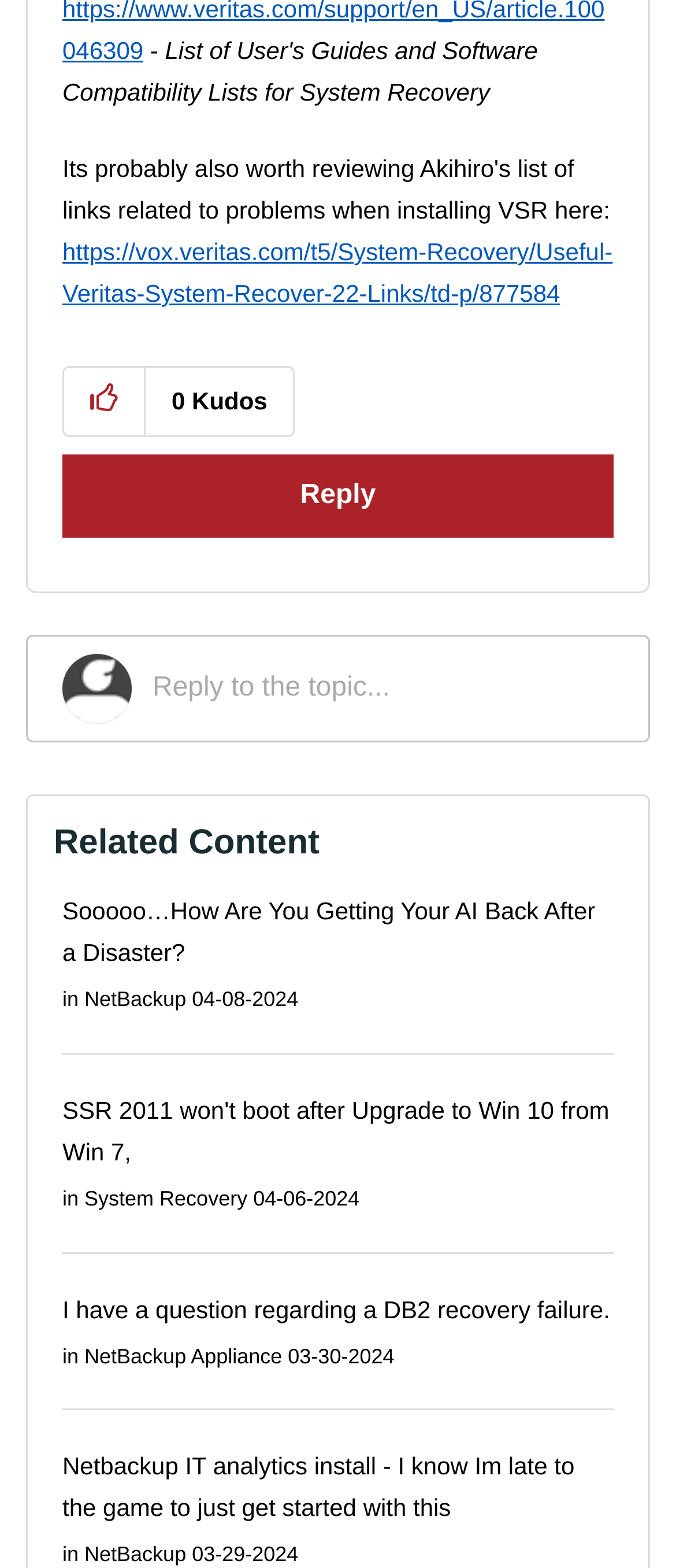Please provide the bounding box coordinates for the UI element as described: "NetBackup Appliance". The coordinates must be four floats between 0 and 1, represented as [left, top, right, bottom].

[0.125, 0.857, 0.417, 0.872]